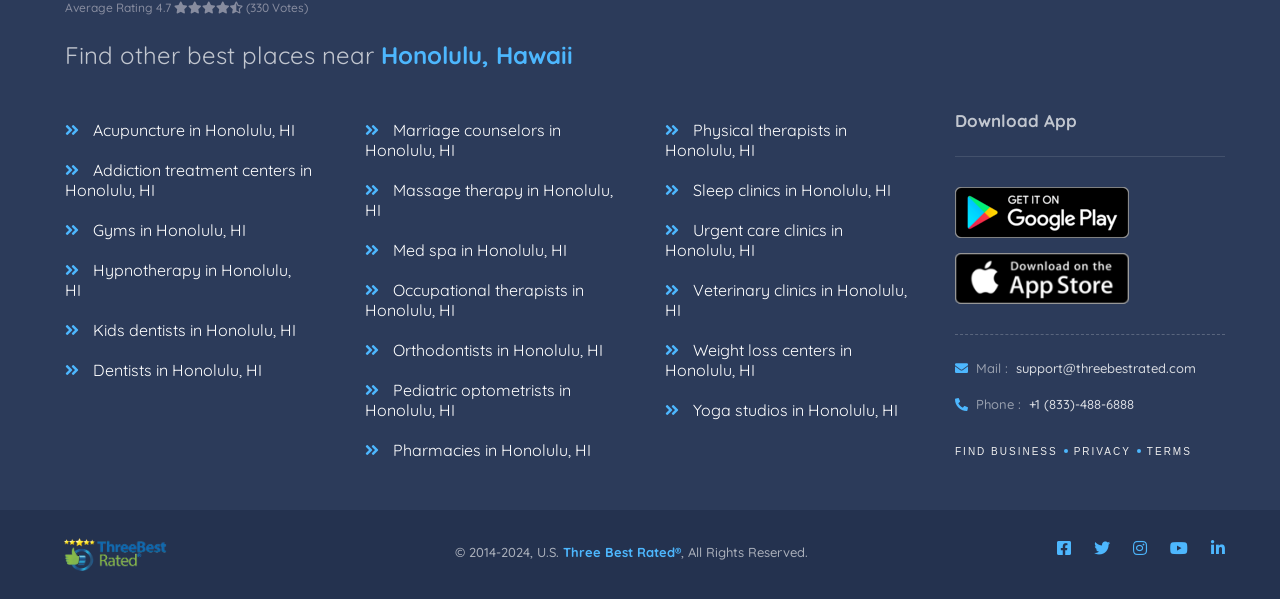How can users contact the website's support team?
Please provide a single word or phrase as the answer based on the screenshot.

By email or phone